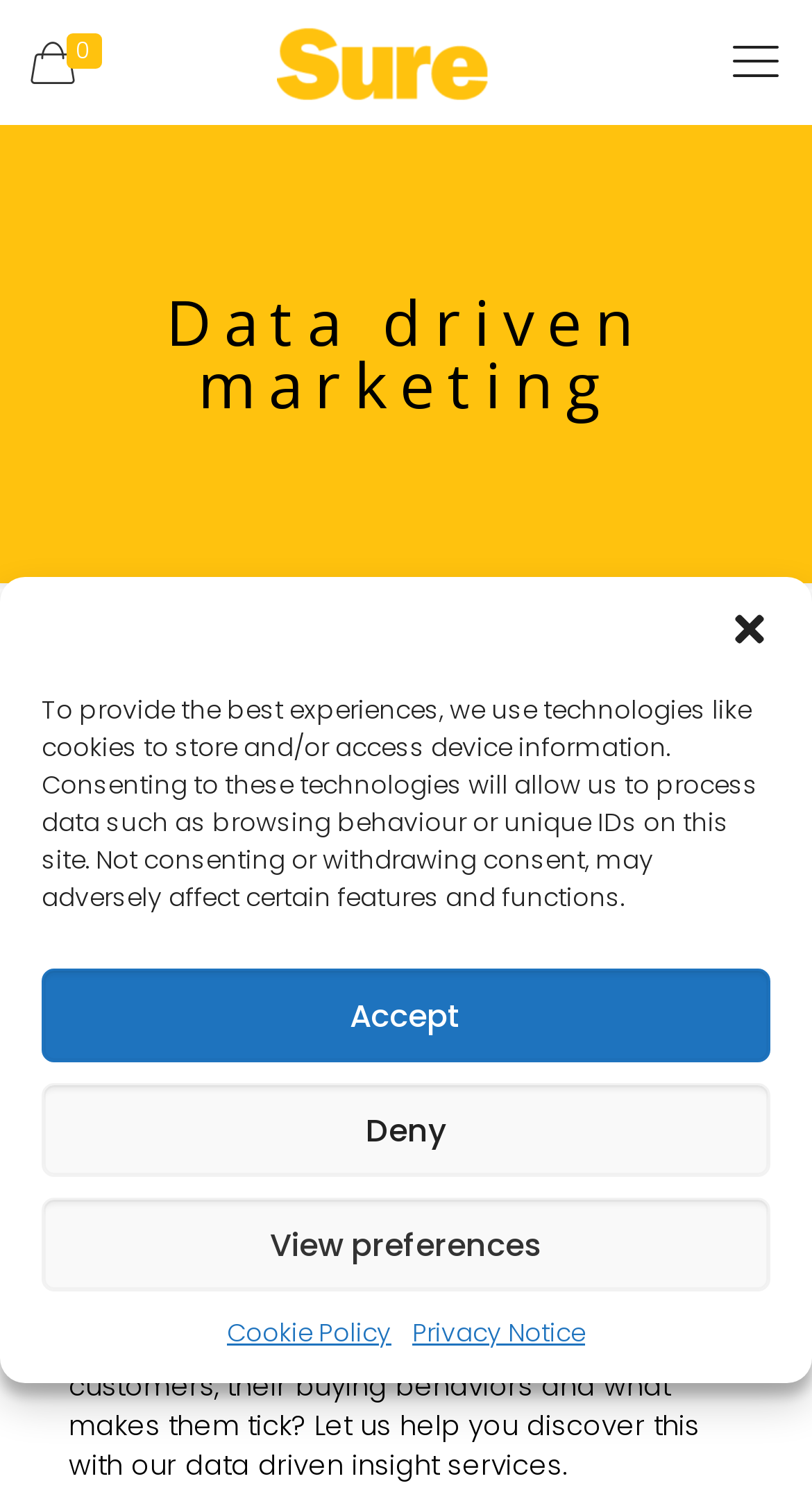What do profiling buyers services help with? Observe the screenshot and provide a one-word or short phrase answer.

Understanding customers